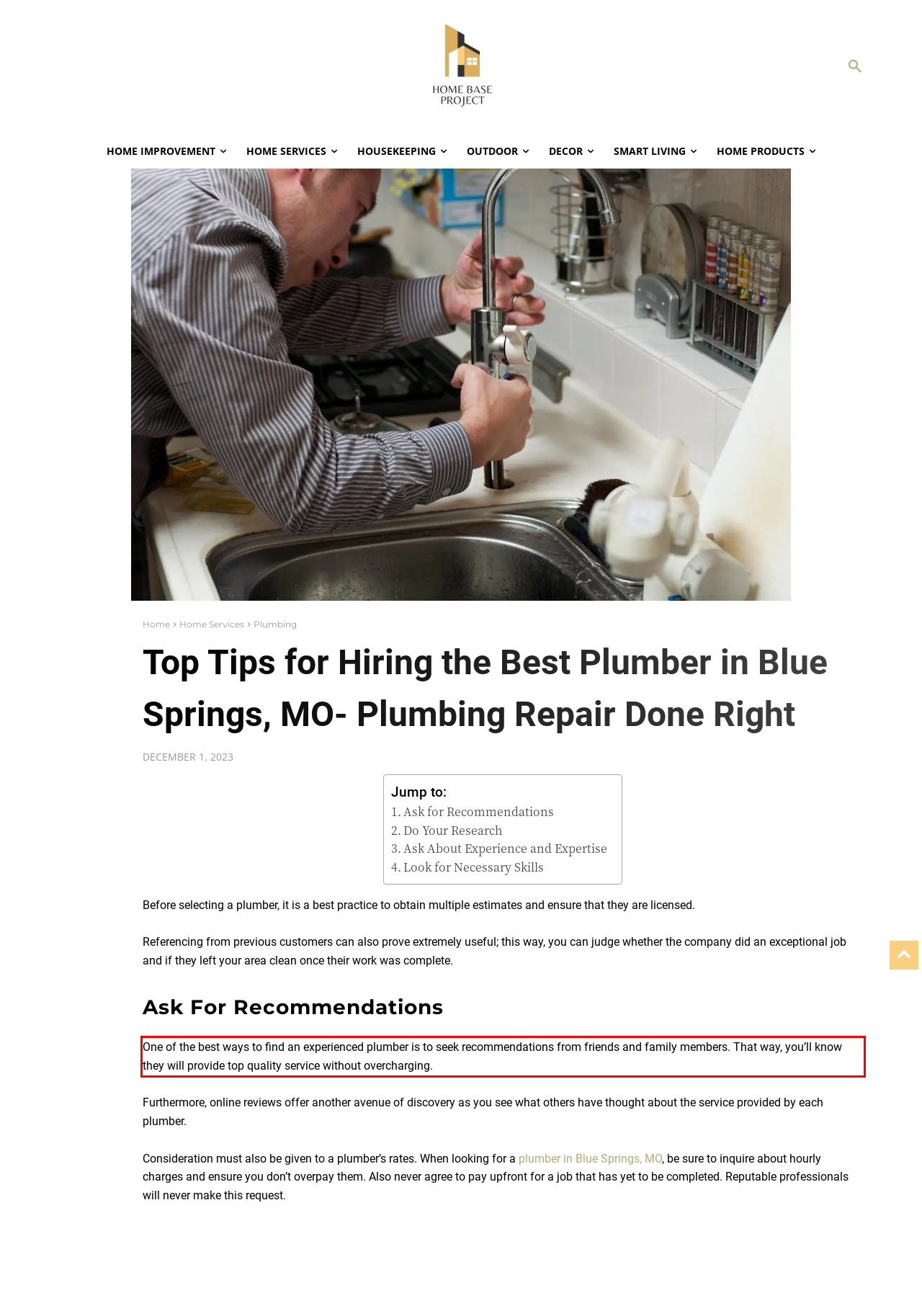Identify the text inside the red bounding box on the provided webpage screenshot by performing OCR.

One of the best ways to find an experienced plumber is to seek recommendations from friends and family members. That way, you’ll know they will provide top quality service without overcharging.